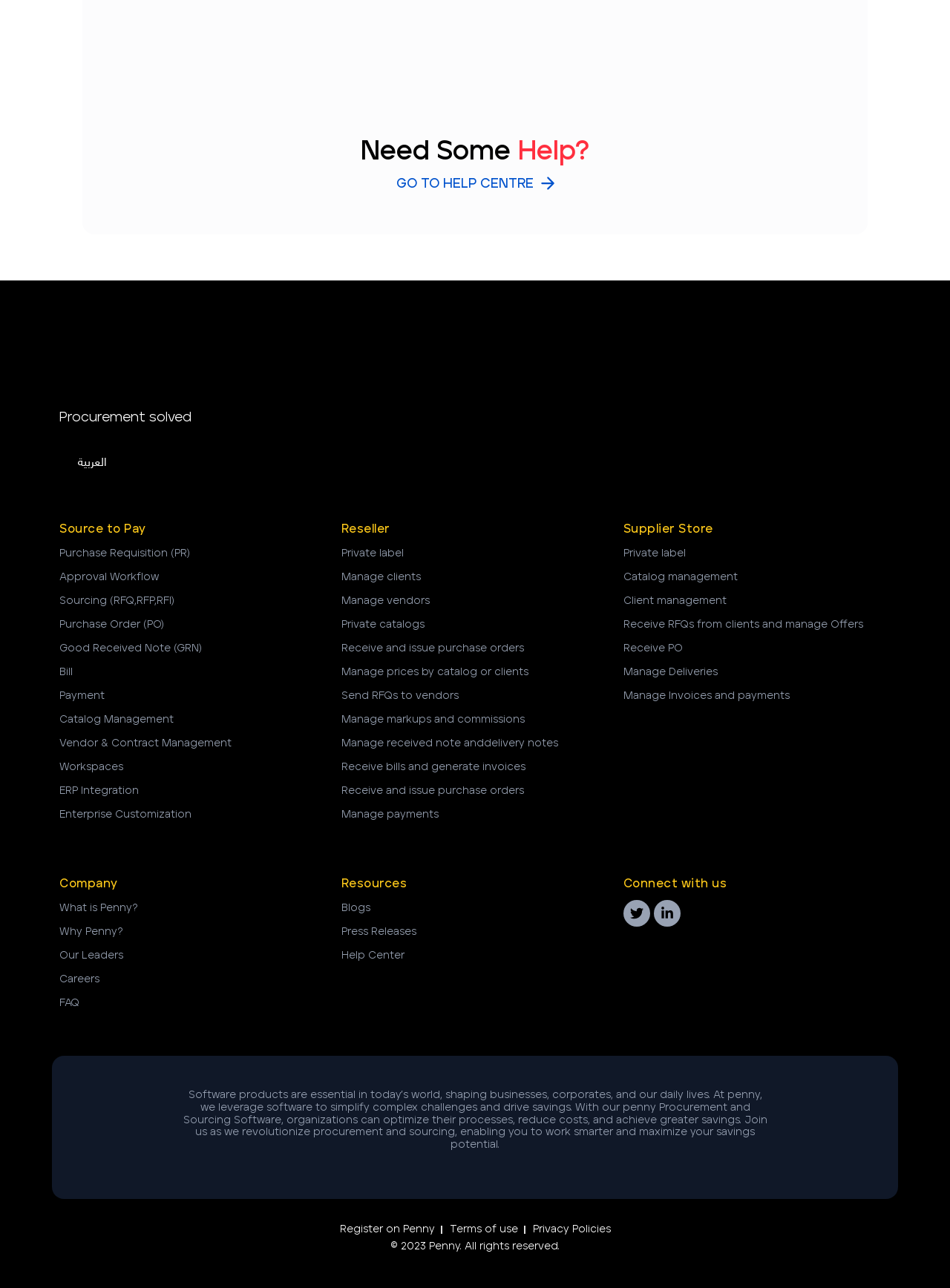Show the bounding box coordinates of the element that should be clicked to complete the task: "Contact Skip Hire Nottinghamshire for a quote".

None